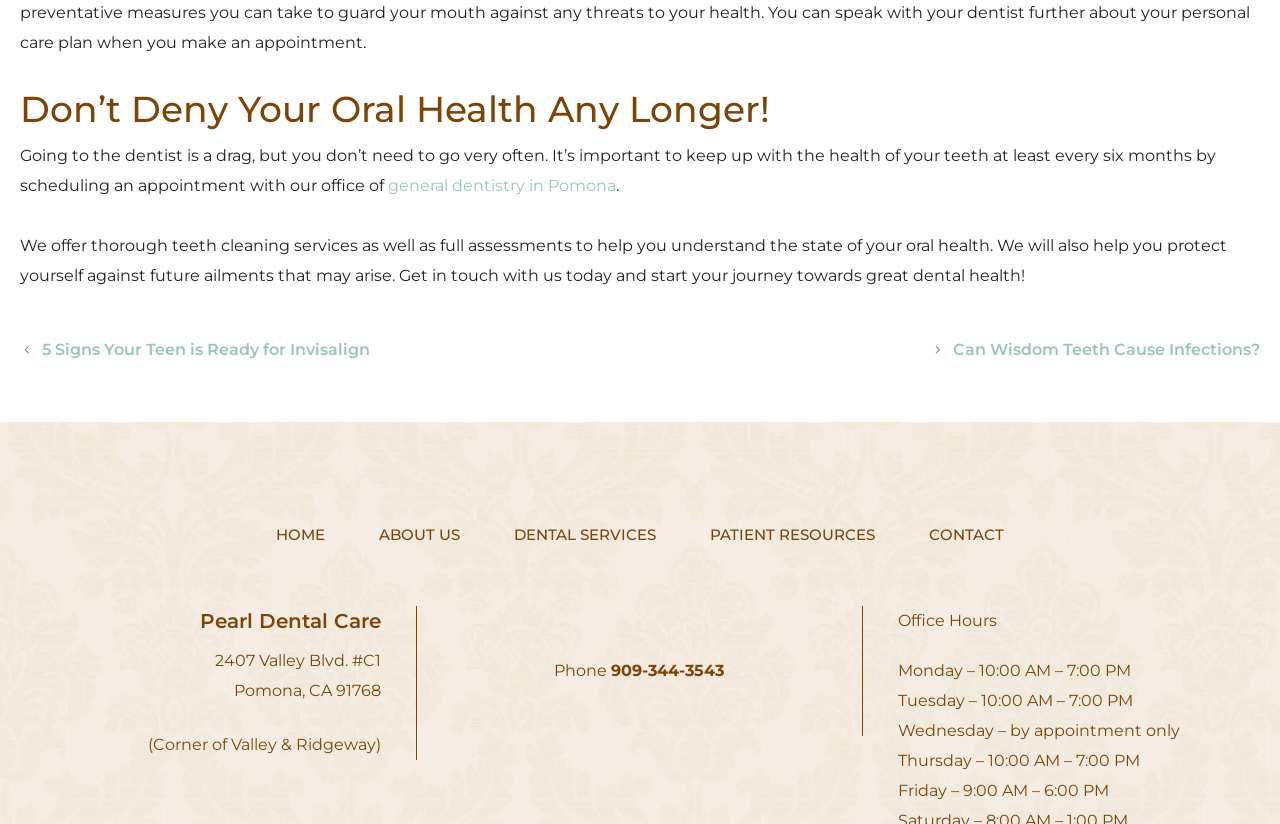Specify the bounding box coordinates for the region that must be clicked to perform the given instruction: "Go to the home page".

[0.216, 0.637, 0.254, 0.66]